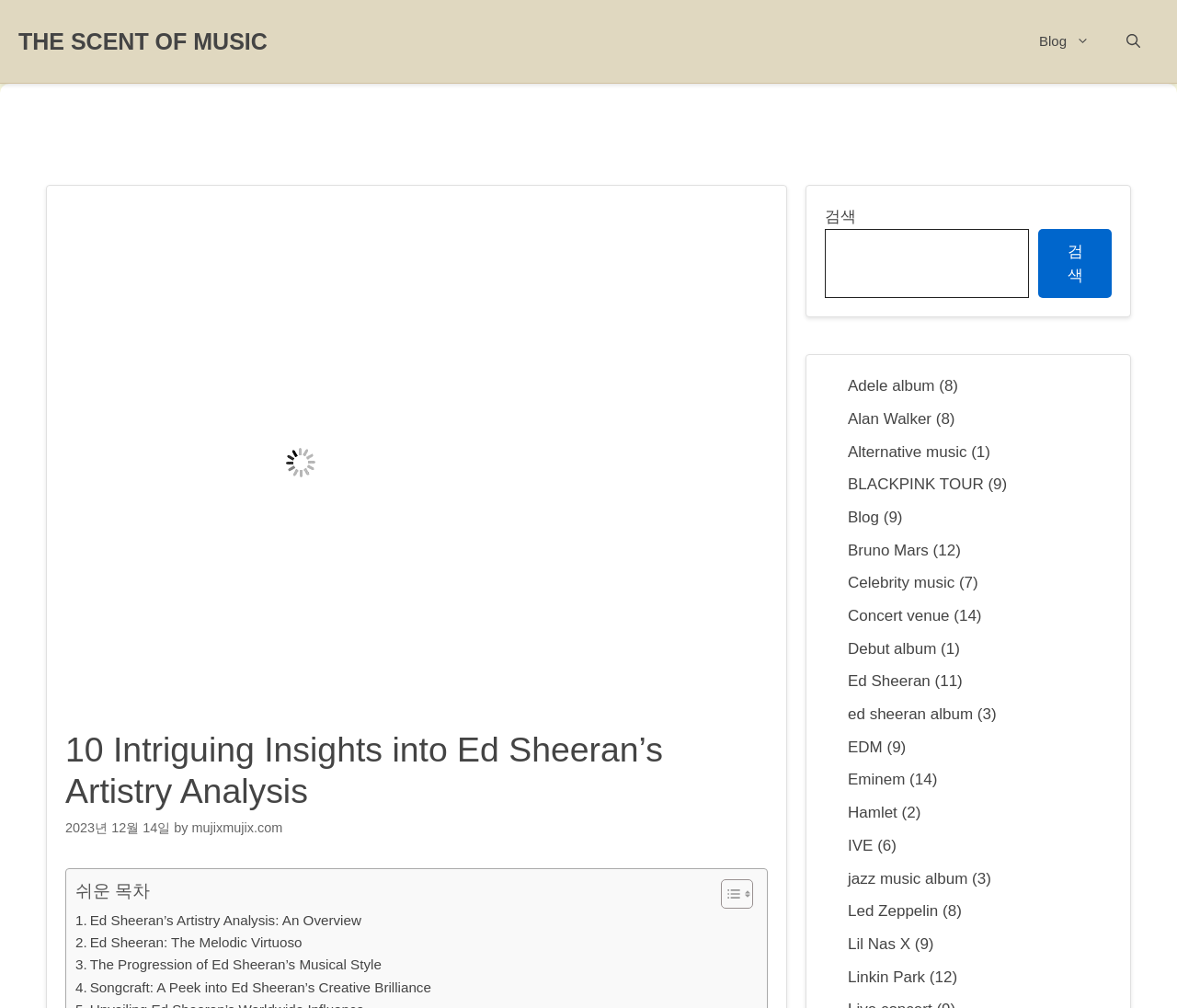Using the provided element description, identify the bounding box coordinates as (top-left x, top-left y, bottom-right x, bottom-right y). Ensure all values are between 0 and 1. Description: Ed Sheeran: The Melodic Virtuoso

[0.064, 0.924, 0.257, 0.946]